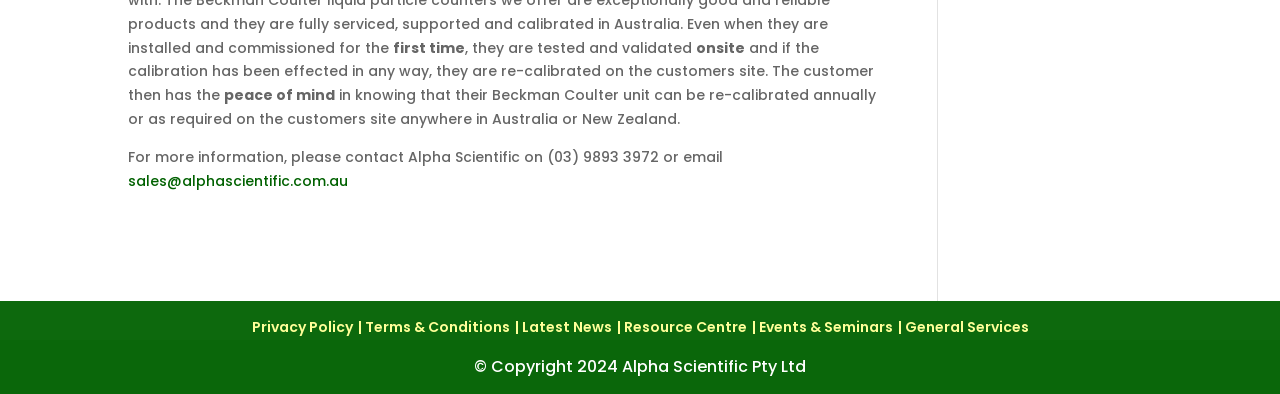Find the bounding box of the UI element described as: "sales@alphascientific.com.au". The bounding box coordinates should be given as four float values between 0 and 1, i.e., [left, top, right, bottom].

[0.1, 0.433, 0.272, 0.484]